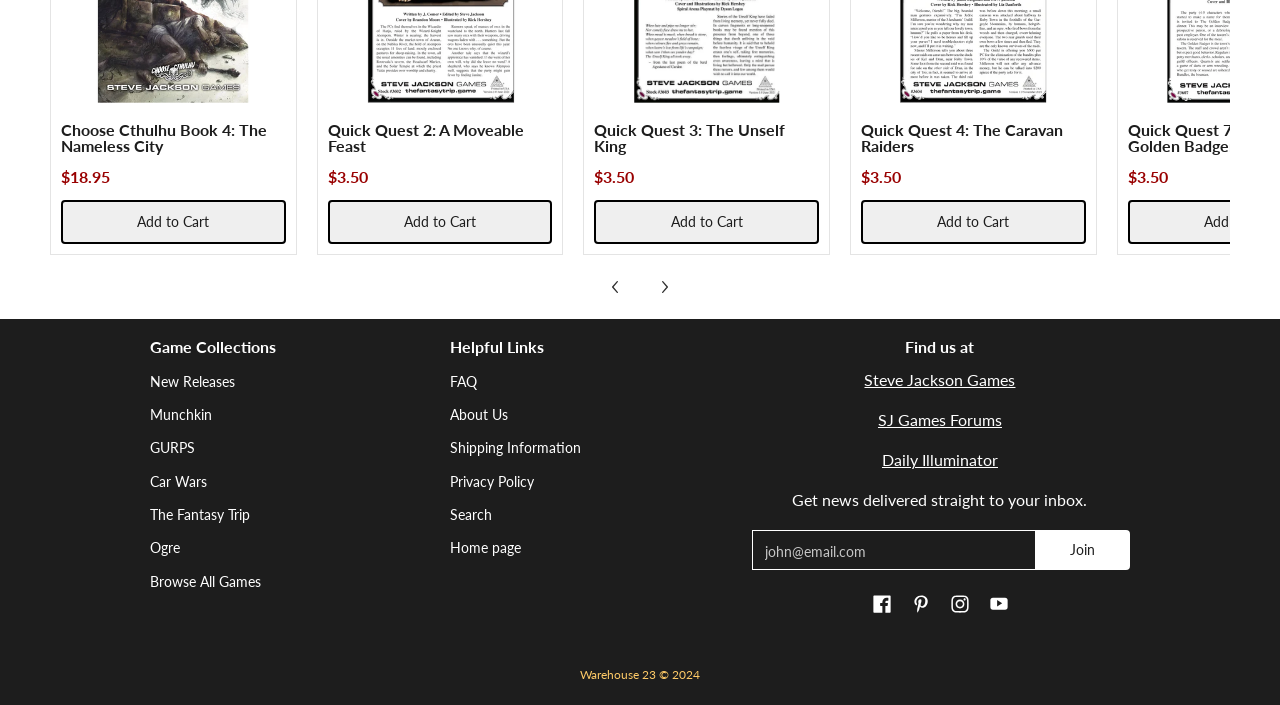Find and specify the bounding box coordinates that correspond to the clickable region for the instruction: "Join the email list".

[0.809, 0.752, 0.883, 0.809]